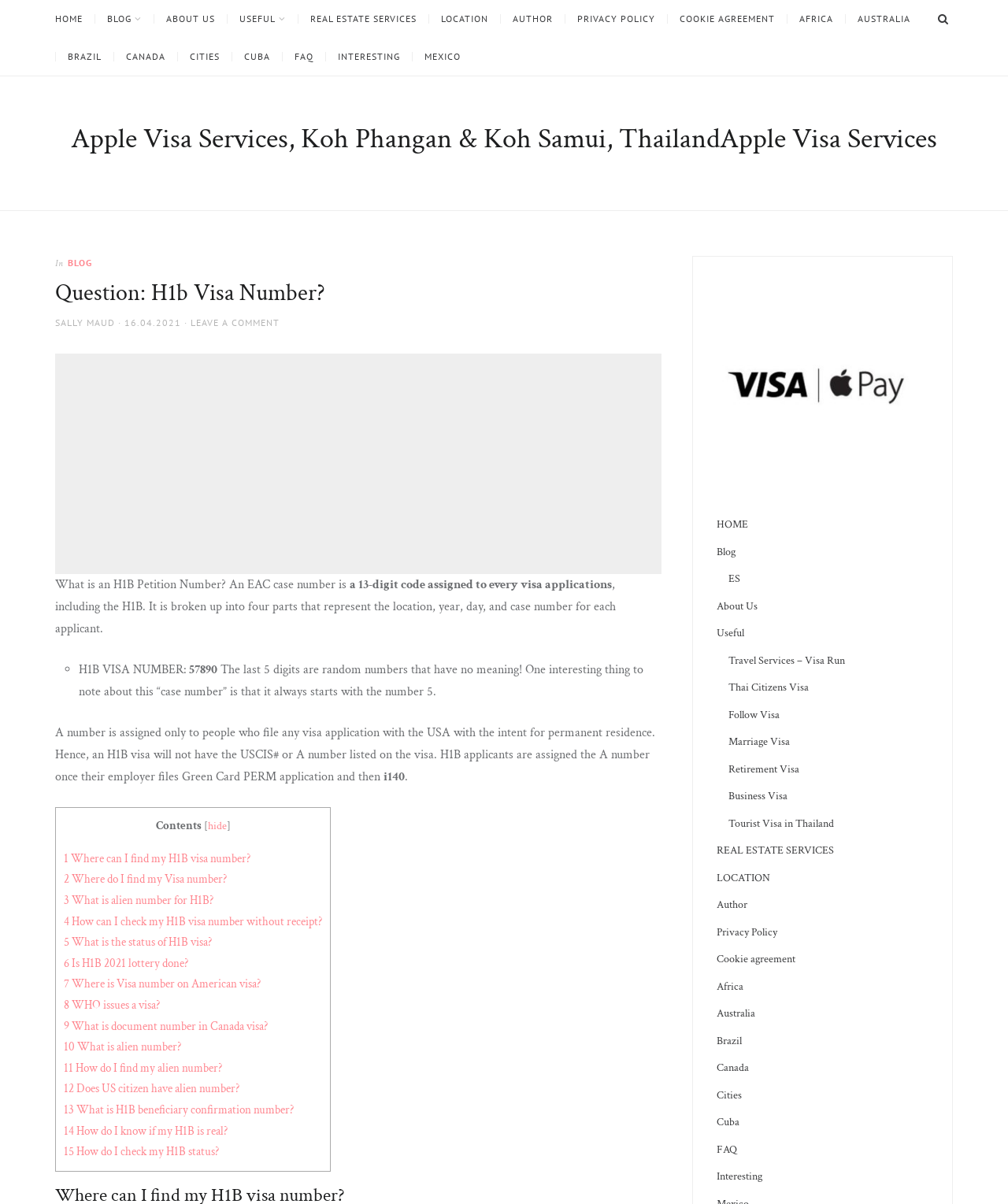Describe all the key features and sections of the webpage thoroughly.

This webpage is about Apple Visa Services, with a focus on H1B visa numbers. At the top, there is a primary menu with links to various sections, including HOME, BLOG, ABOUT US, and more. Below the menu, there is a search button and a series of links to different locations, such as Africa, Australia, and Brazil.

The main content of the page is a question-and-answer section, with a heading that reads "Question: H1b Visa Number?" The text explains what an H1B petition number is, describing it as a 13-digit code assigned to every visa application, including H1B. The number is broken down into four parts, representing the location, year, day, and case number for each applicant.

Below the explanation, there is an advertisement iframe. Following the ad, there is a list of questions and answers related to H1B visa numbers, including "Where can I find my H1B visa number?" and "What is the status of H1B visa?" Each question is a link that likely leads to a more detailed answer.

On the right side of the page, there is a table of contents with links to different sections of the page. At the bottom of the page, there are more links to various sections, including REAL ESTATE SERVICES, LOCATION, and PRIVACY POLICY.